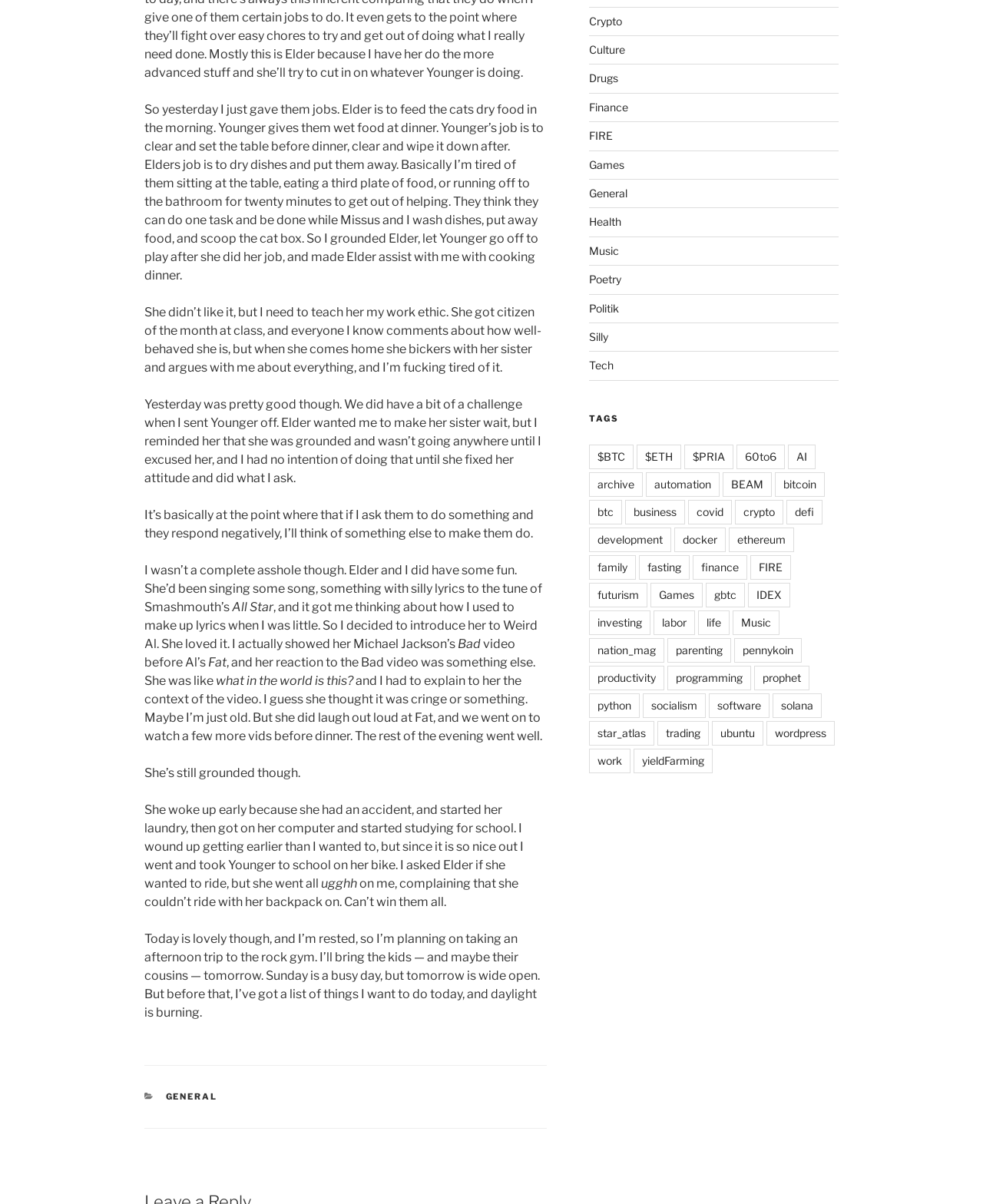What activity does the author plan to do with their children tomorrow?
Answer the question with just one word or phrase using the image.

Rock gym